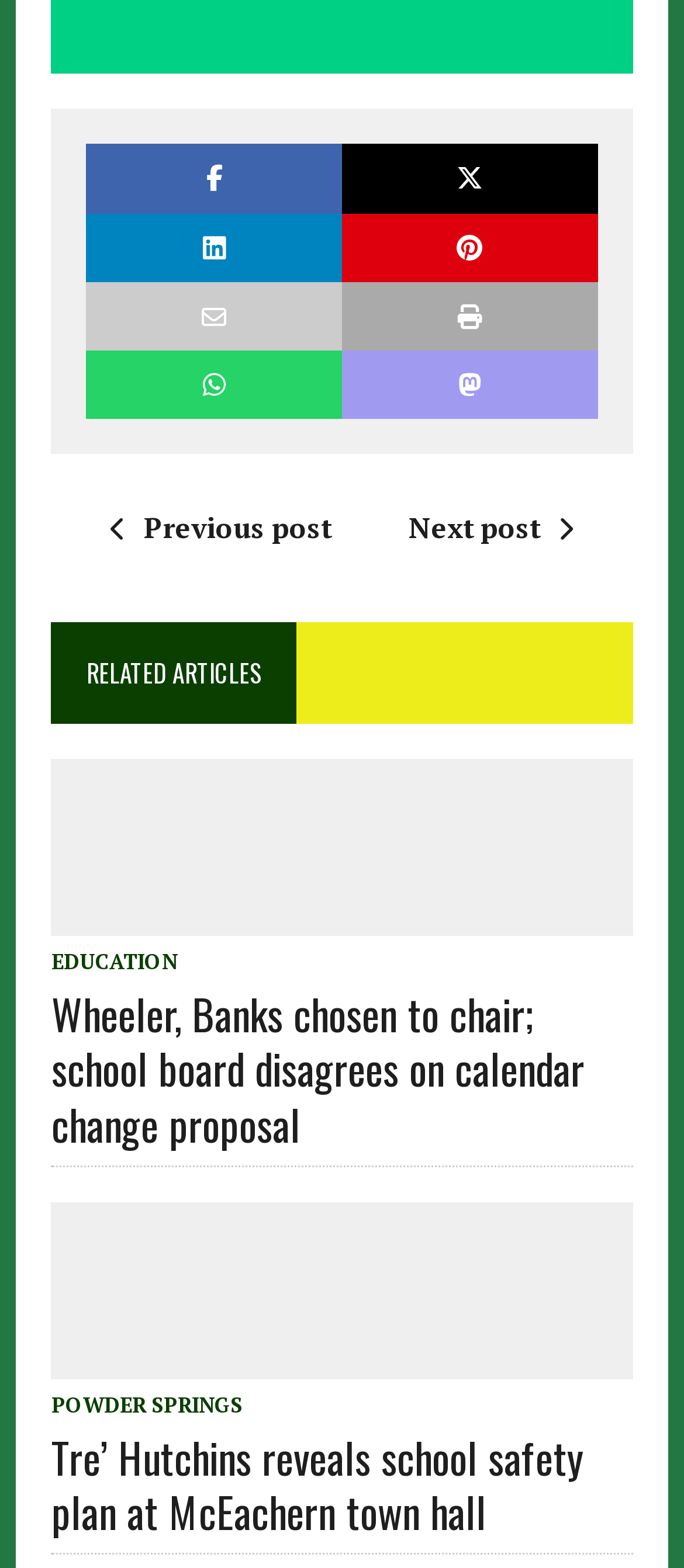Identify the bounding box coordinates for the element you need to click to achieve the following task: "Click the link to Tre’ Hutchins reveals school safety plan". Provide the bounding box coordinates as four float numbers between 0 and 1, in the form [left, top, right, bottom].

[0.075, 0.909, 0.852, 0.984]